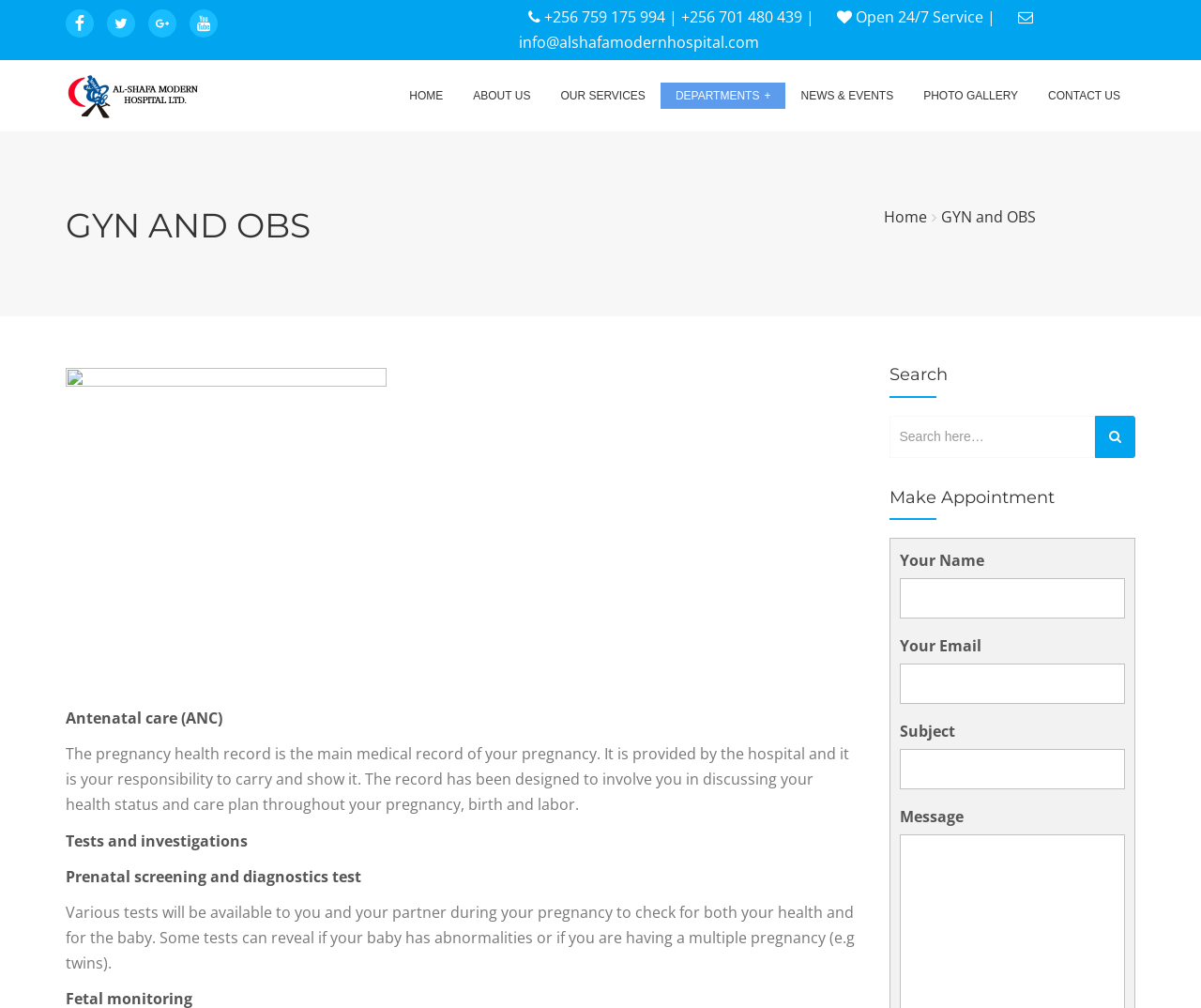Determine the coordinates of the bounding box that should be clicked to complete the instruction: "Search for something". The coordinates should be represented by four float numbers between 0 and 1: [left, top, right, bottom].

[0.74, 0.412, 0.945, 0.454]